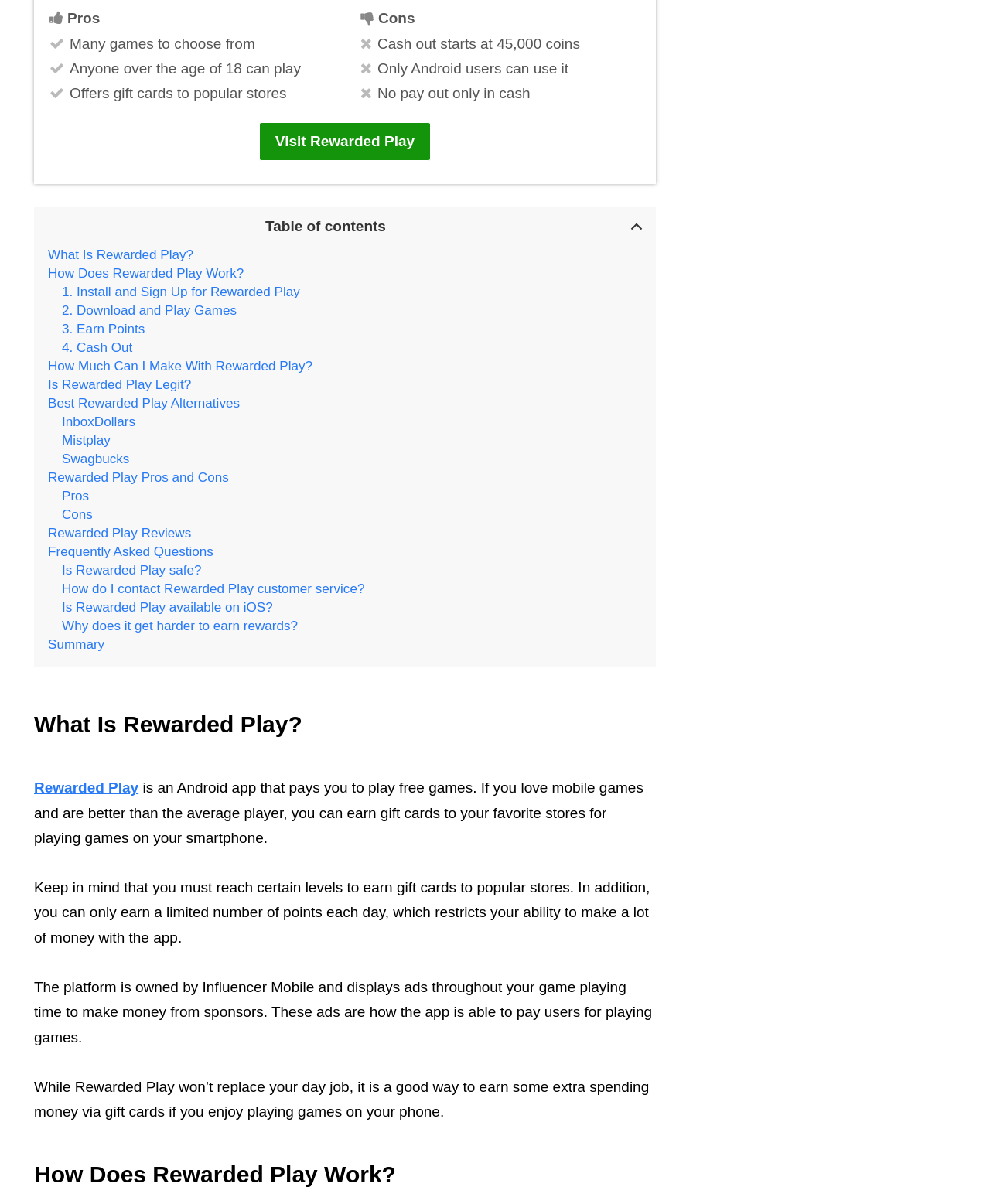Please identify the coordinates of the bounding box that should be clicked to fulfill this instruction: "Visit Rewarded Play".

[0.262, 0.101, 0.435, 0.134]